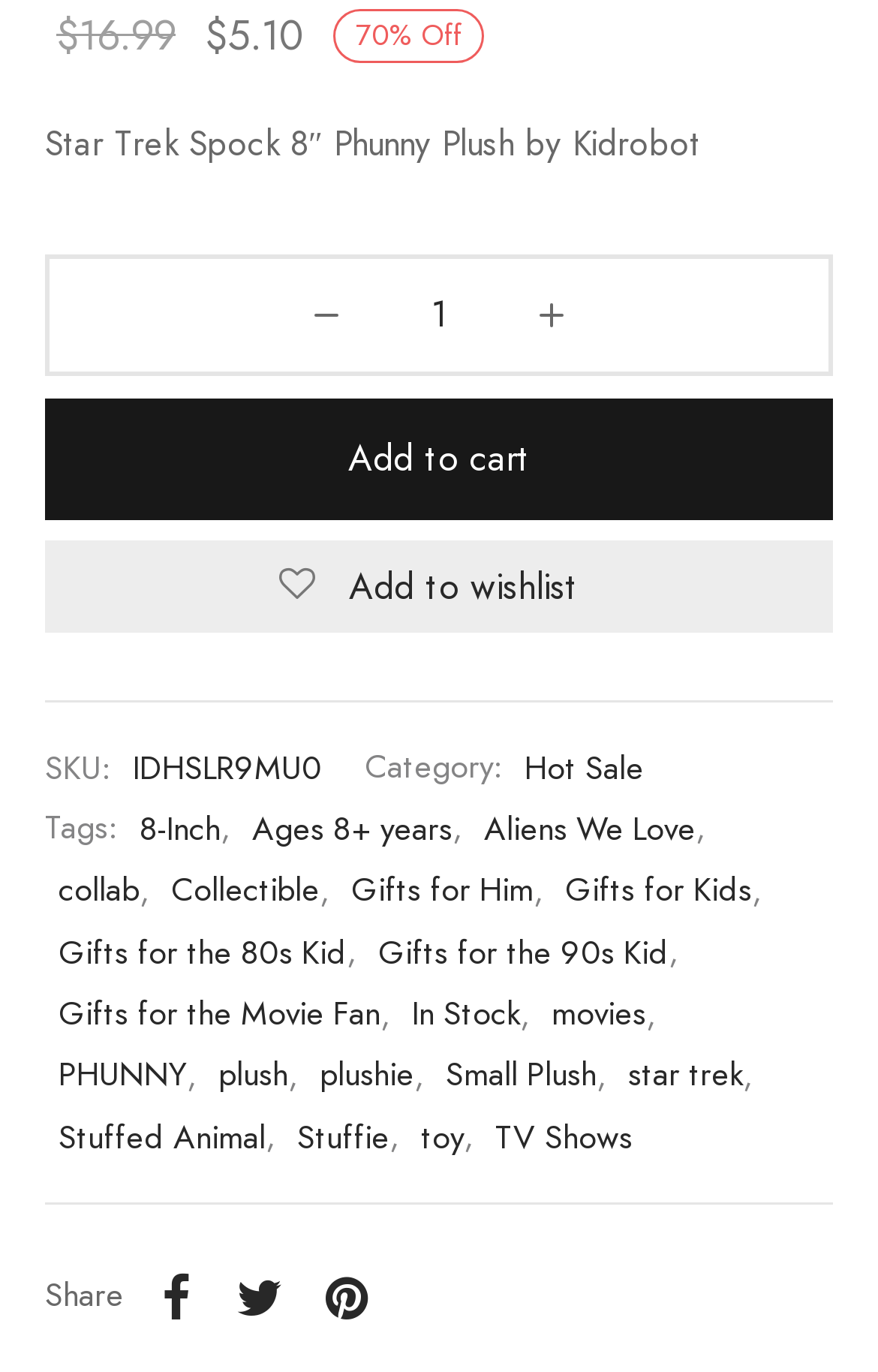Answer this question in one word or a short phrase: What is the product name?

Star Trek Spock 8″ Phunny Plush